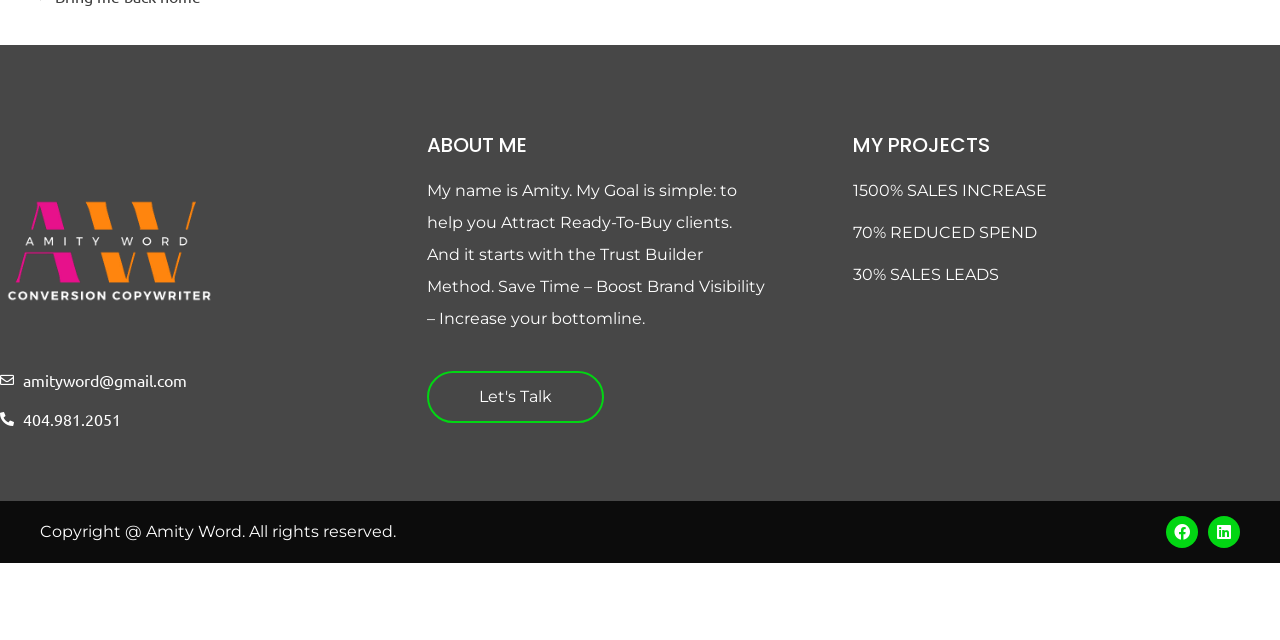Identify the bounding box coordinates for the UI element described as: "Facebook". The coordinates should be provided as four floats between 0 and 1: [left, top, right, bottom].

[0.911, 0.807, 0.936, 0.857]